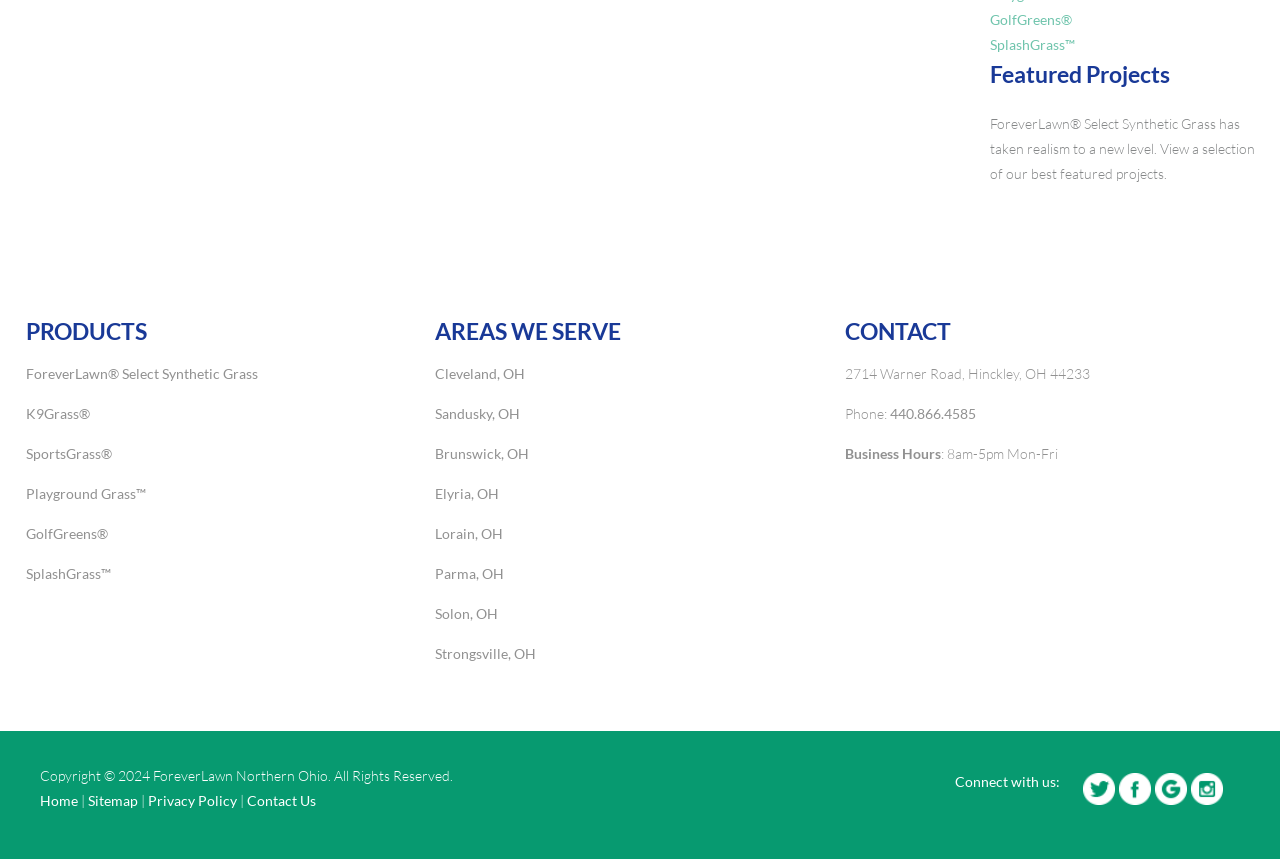Bounding box coordinates are given in the format (top-left x, top-left y, bottom-right x, bottom-right y). All values should be floating point numbers between 0 and 1. Provide the bounding box coordinate for the UI element described as: Lorain, OH

[0.34, 0.611, 0.393, 0.631]